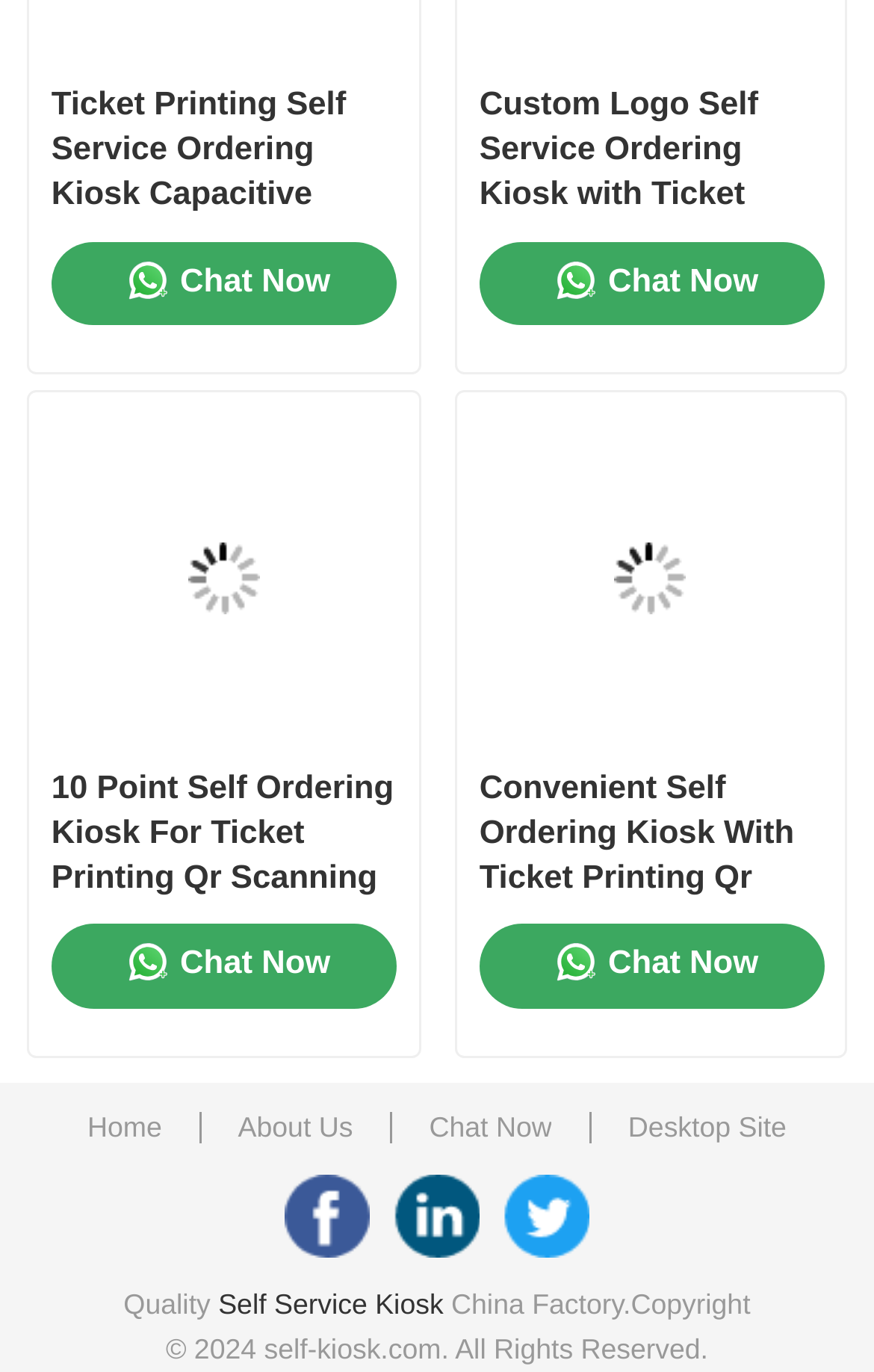Locate the bounding box coordinates of the region to be clicked to comply with the following instruction: "Visit best non UK casino sites". The coordinates must be four float numbers between 0 and 1, in the form [left, top, right, bottom].

None